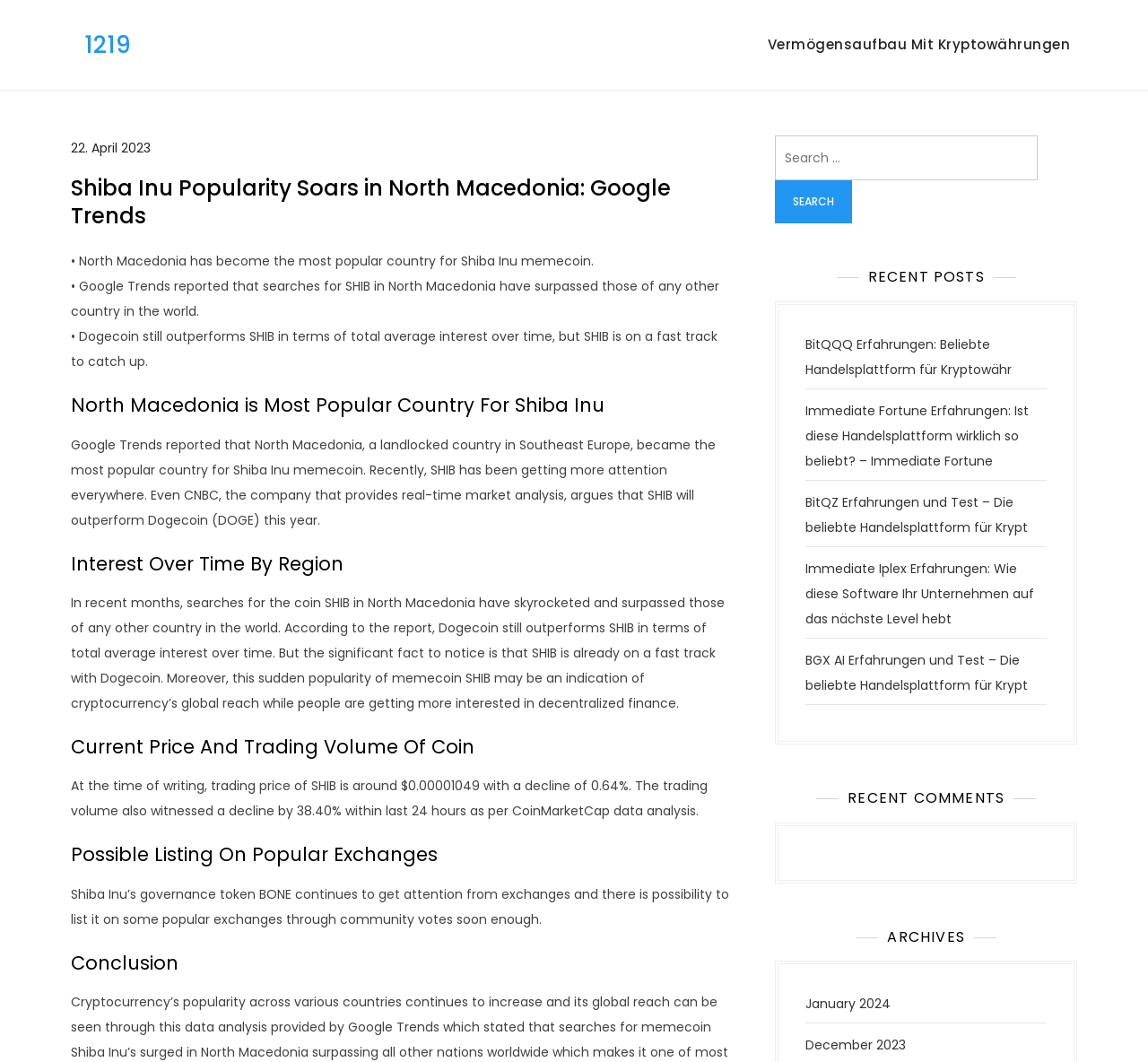Please specify the coordinates of the bounding box for the element that should be clicked to carry out this instruction: "Click on the link to Vermögensaufbau Mit Kryptowährungen". The coordinates must be four float numbers between 0 and 1, formatted as [left, top, right, bottom].

[0.662, 0.013, 0.938, 0.072]